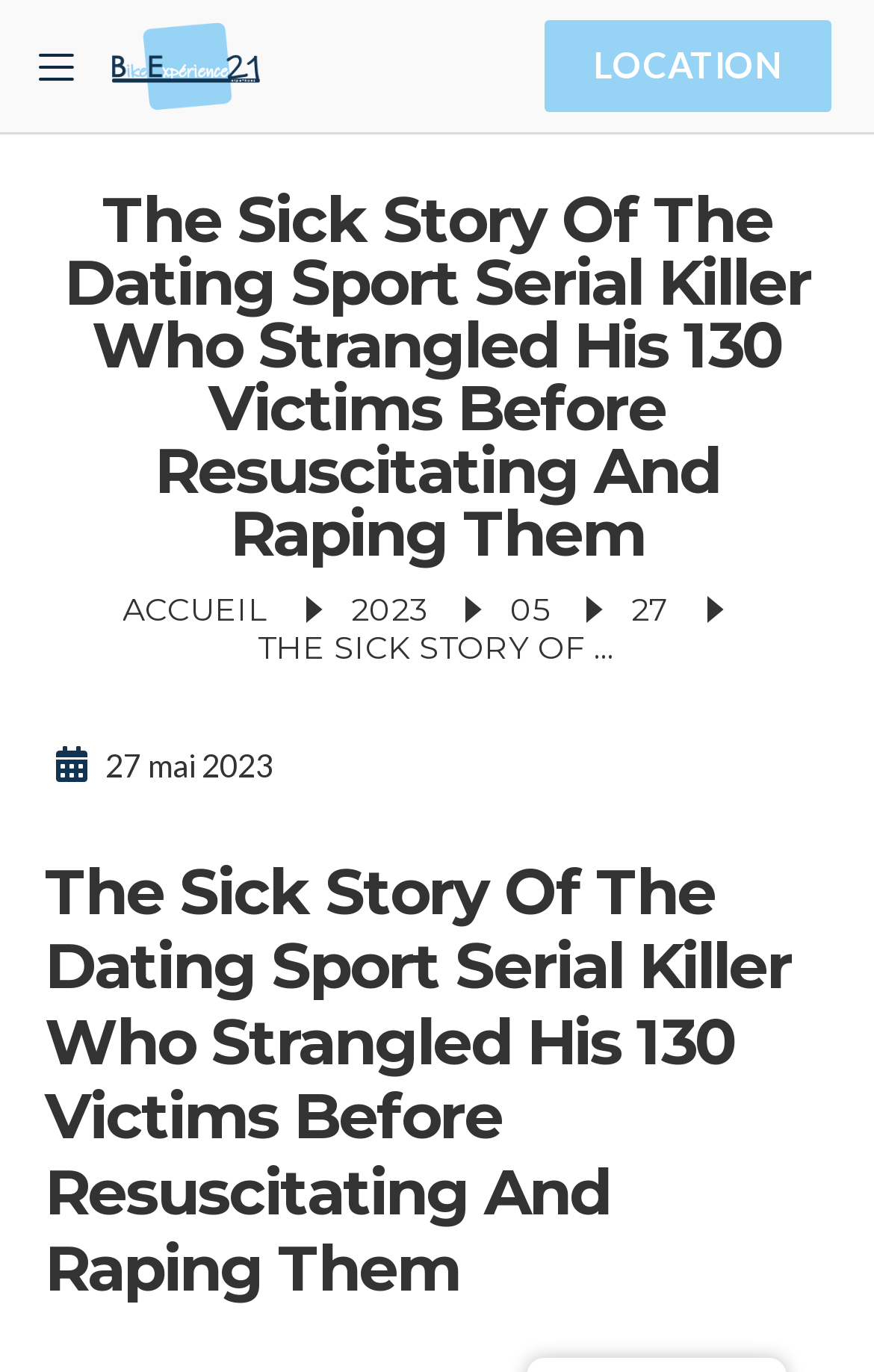How many links are there in the top section?
Deliver a detailed and extensive answer to the question.

I counted the number of links in the top section by looking at the links 'Bike Experience 21' and 'LOCATION' which are positioned at the top of the webpage based on their y1, y2 coordinates.